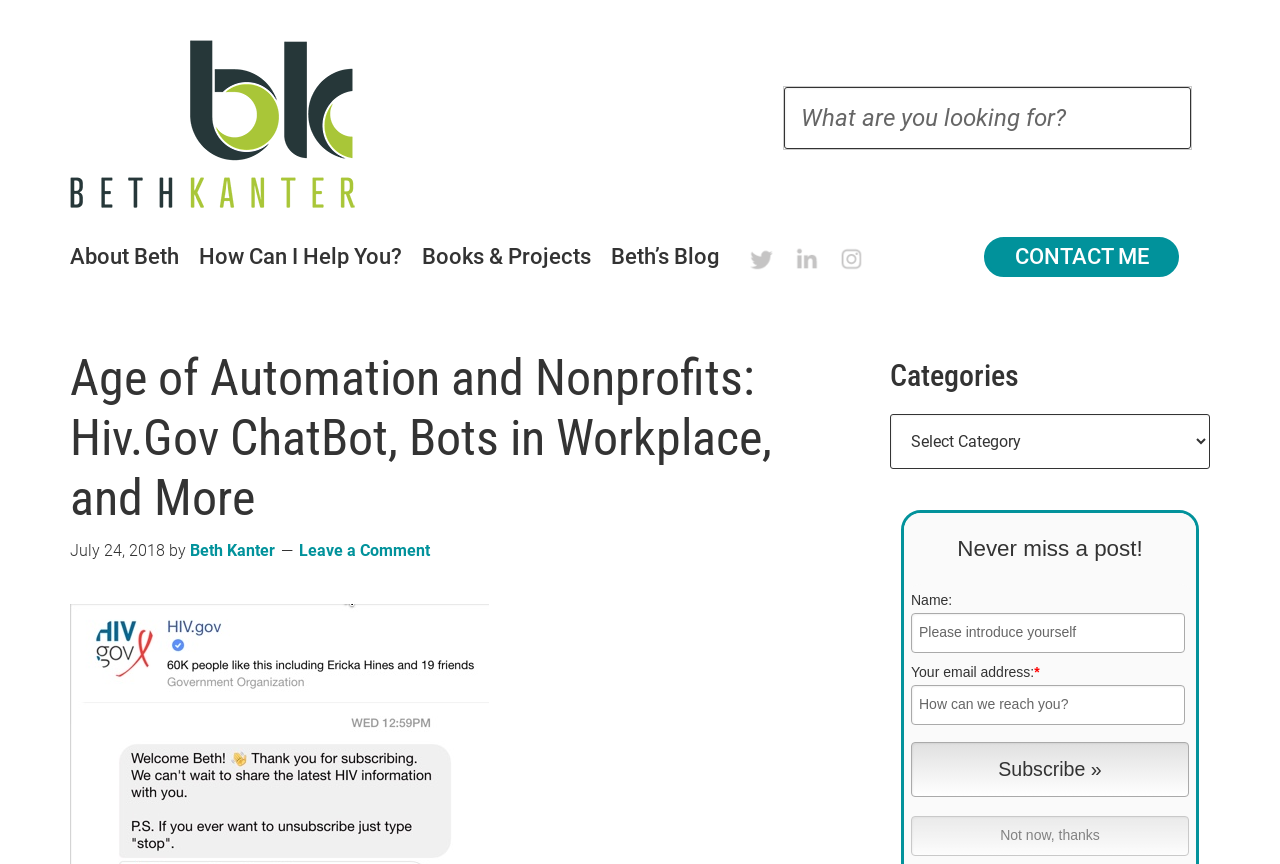Please identify the bounding box coordinates of where to click in order to follow the instruction: "Subscribe to the newsletter".

[0.712, 0.858, 0.929, 0.922]